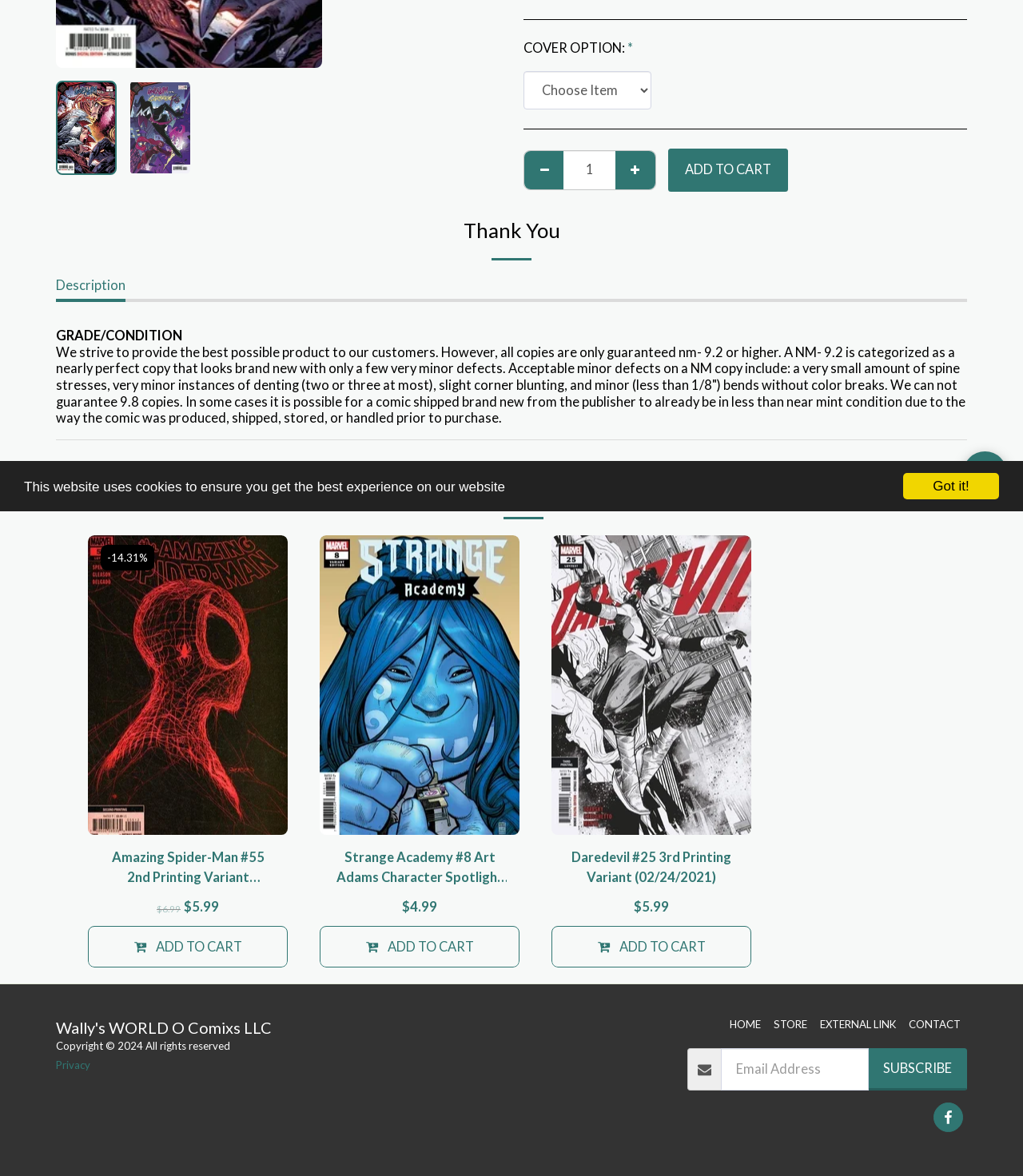Provide the bounding box coordinates of the HTML element described by the text: "parent_node: SUBSCRIBE name="widget-subscribe-form-email" placeholder="Email Address"". The coordinates should be in the format [left, top, right, bottom] with values between 0 and 1.

[0.705, 0.891, 0.849, 0.927]